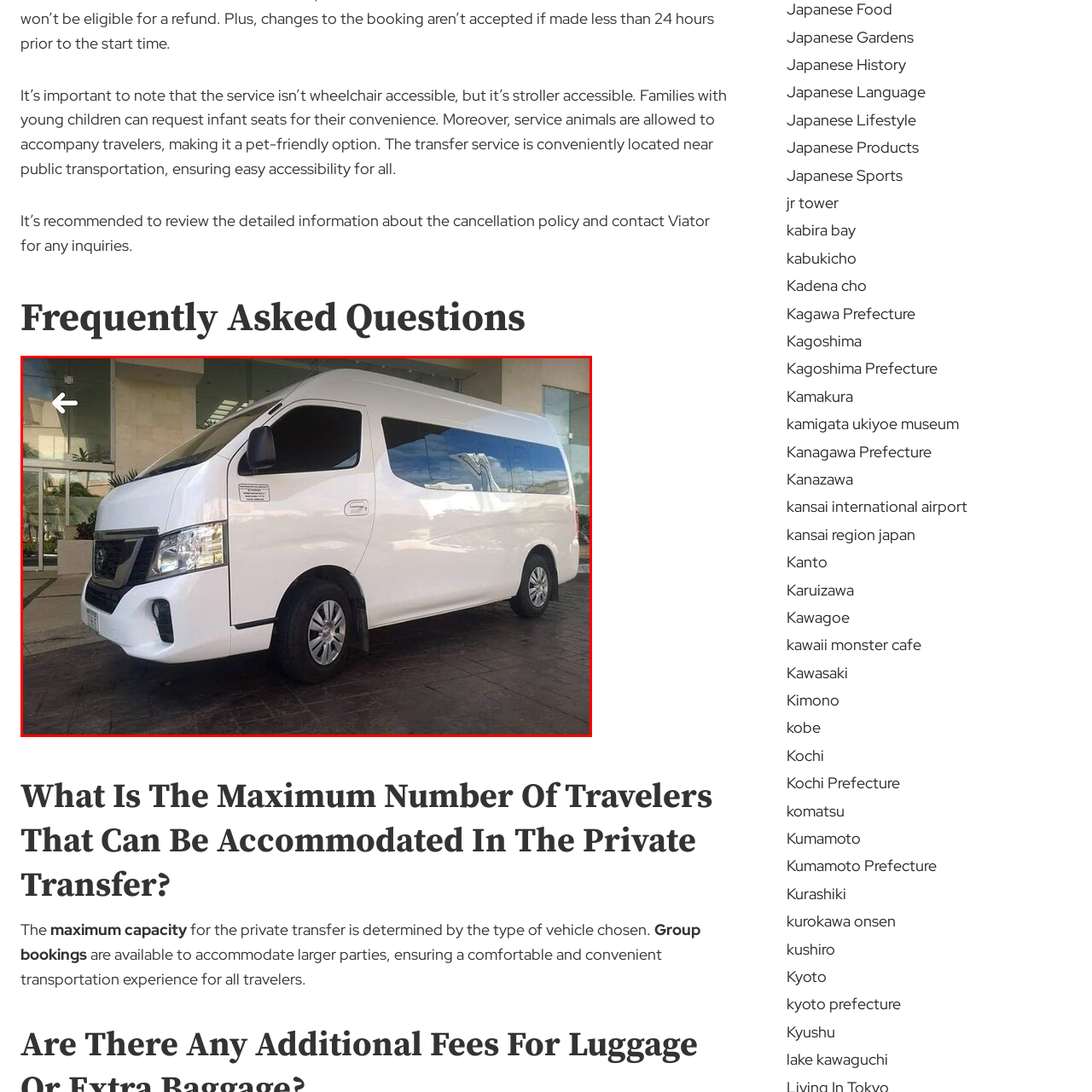Study the image enclosed in red and provide a single-word or short-phrase answer: What type of passengers is the van designed for?

Multiple passengers